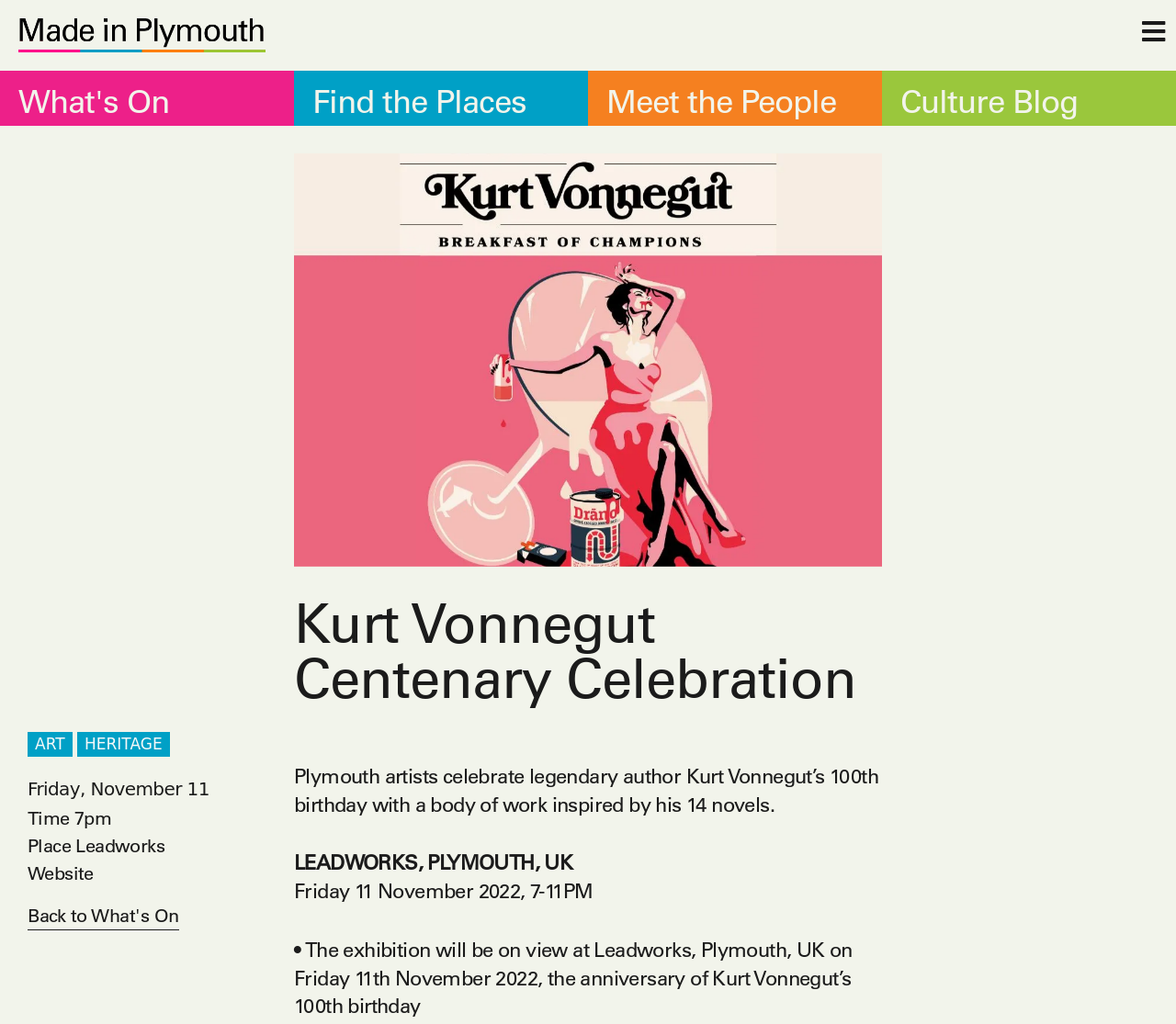Carefully observe the image and respond to the question with a detailed answer:
What time does the exhibition start?

The exhibition starts at 7pm, as indicated by the text 'Time 7pm'.